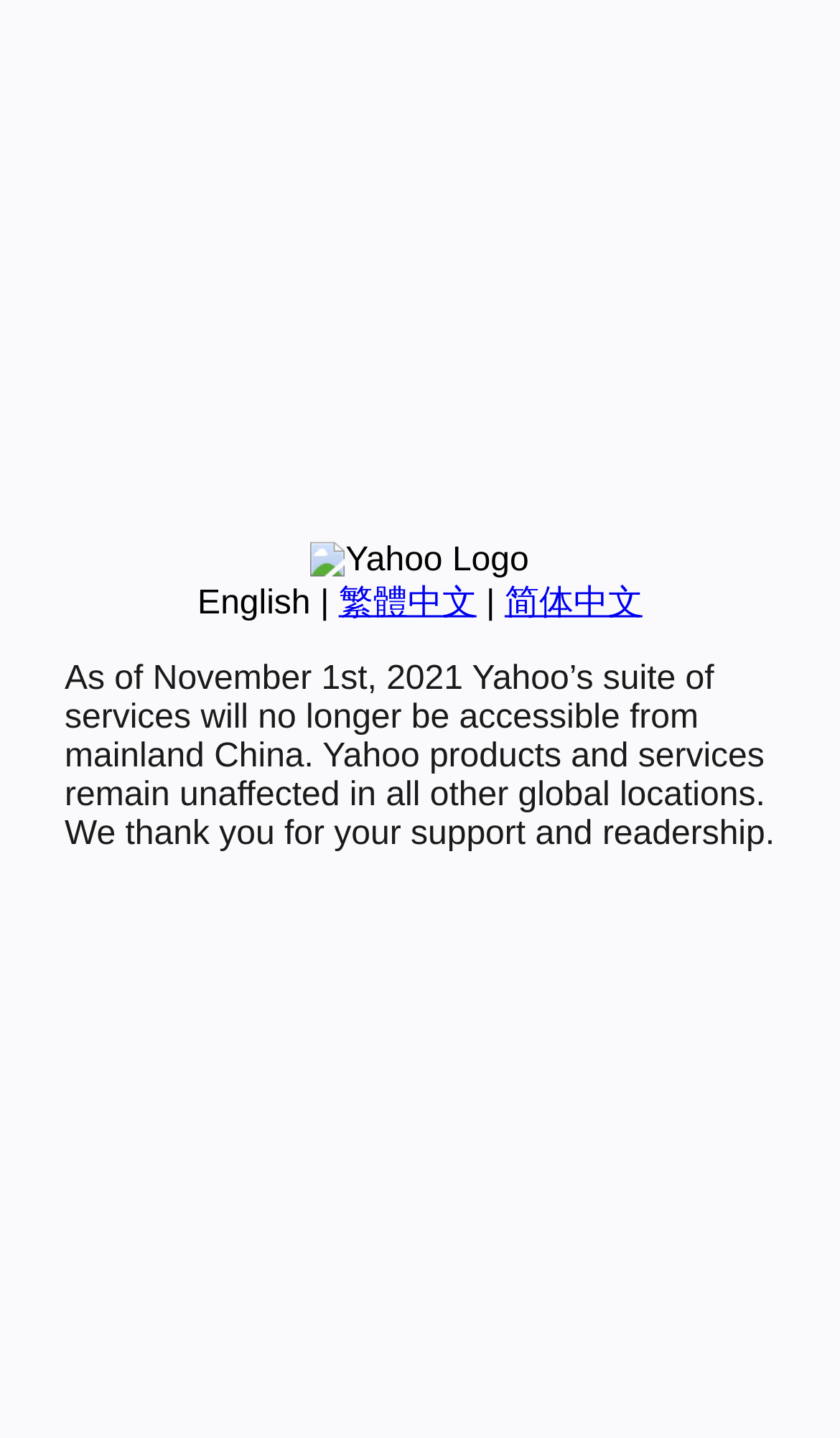Provide the bounding box coordinates for the UI element that is described by this text: "简体中文". The coordinates should be in the form of four float numbers between 0 and 1: [left, top, right, bottom].

[0.601, 0.407, 0.765, 0.432]